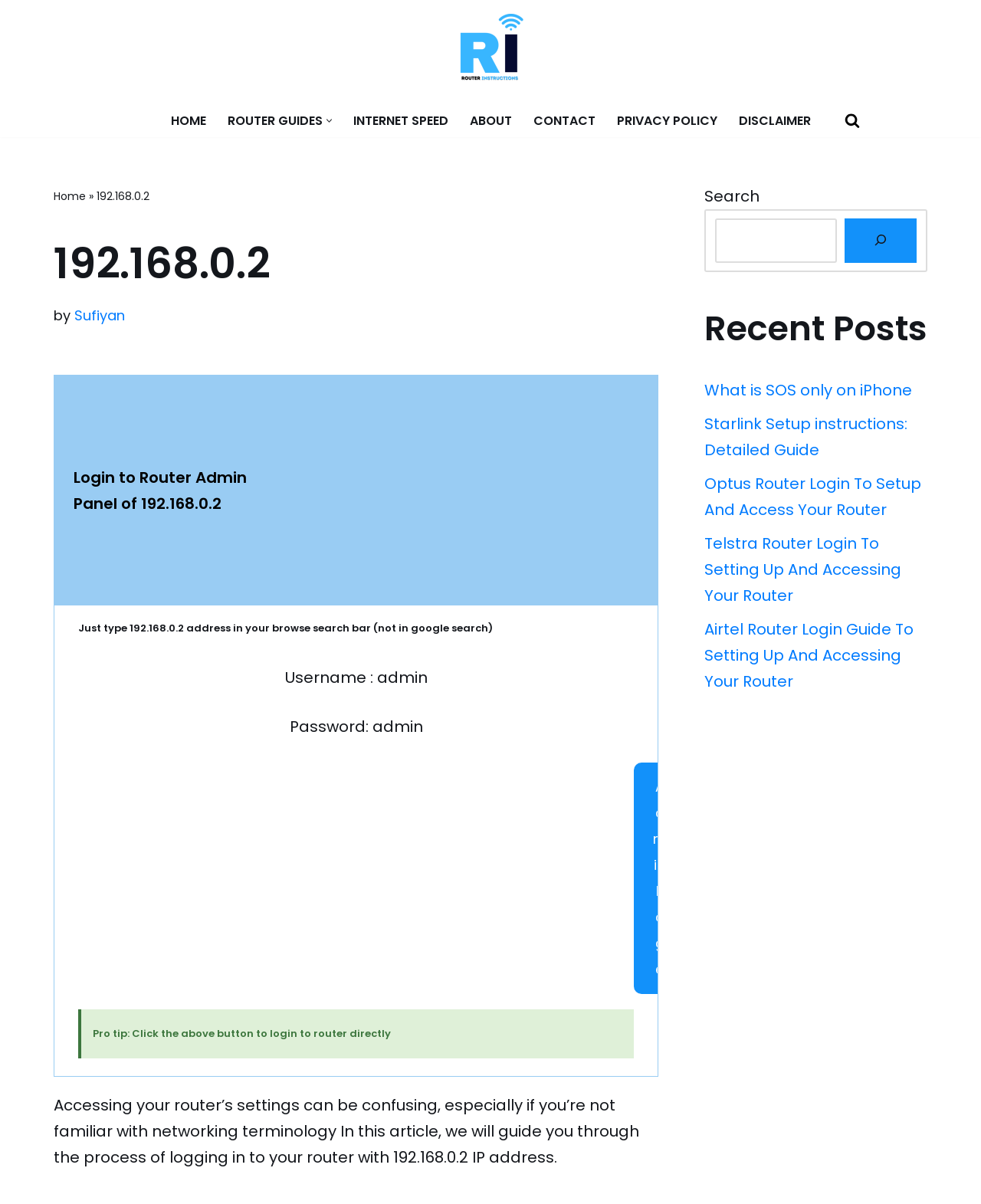Using the provided element description: "Event Support", identify the bounding box coordinates. The coordinates should be four floats between 0 and 1 in the order [left, top, right, bottom].

None